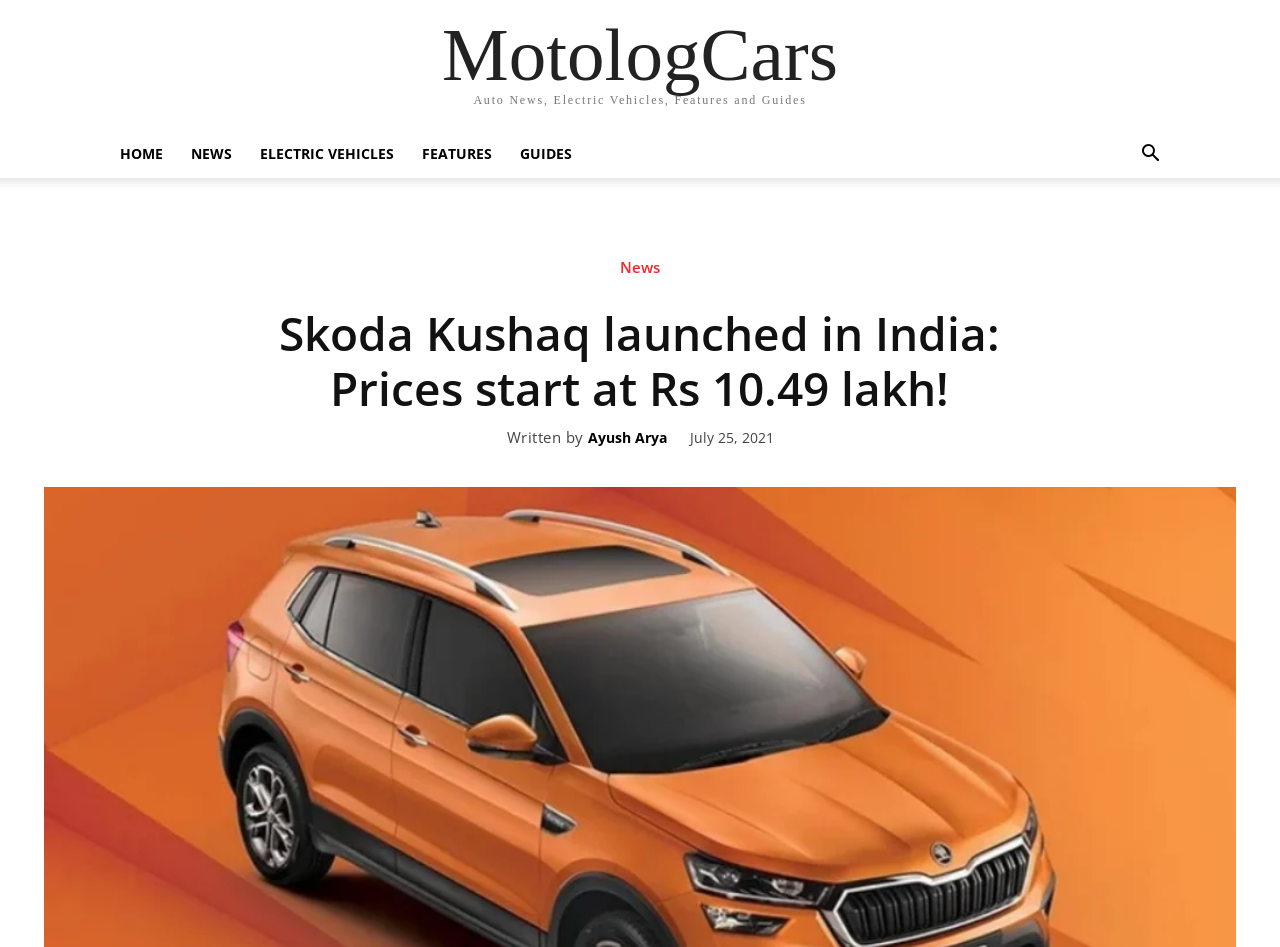Given the element description Living OptionsExpand, predict the bounding box coordinates for the UI element in the webpage screenshot. The format should be (top-left x, top-left y, bottom-right x, bottom-right y), and the values should be between 0 and 1.

None